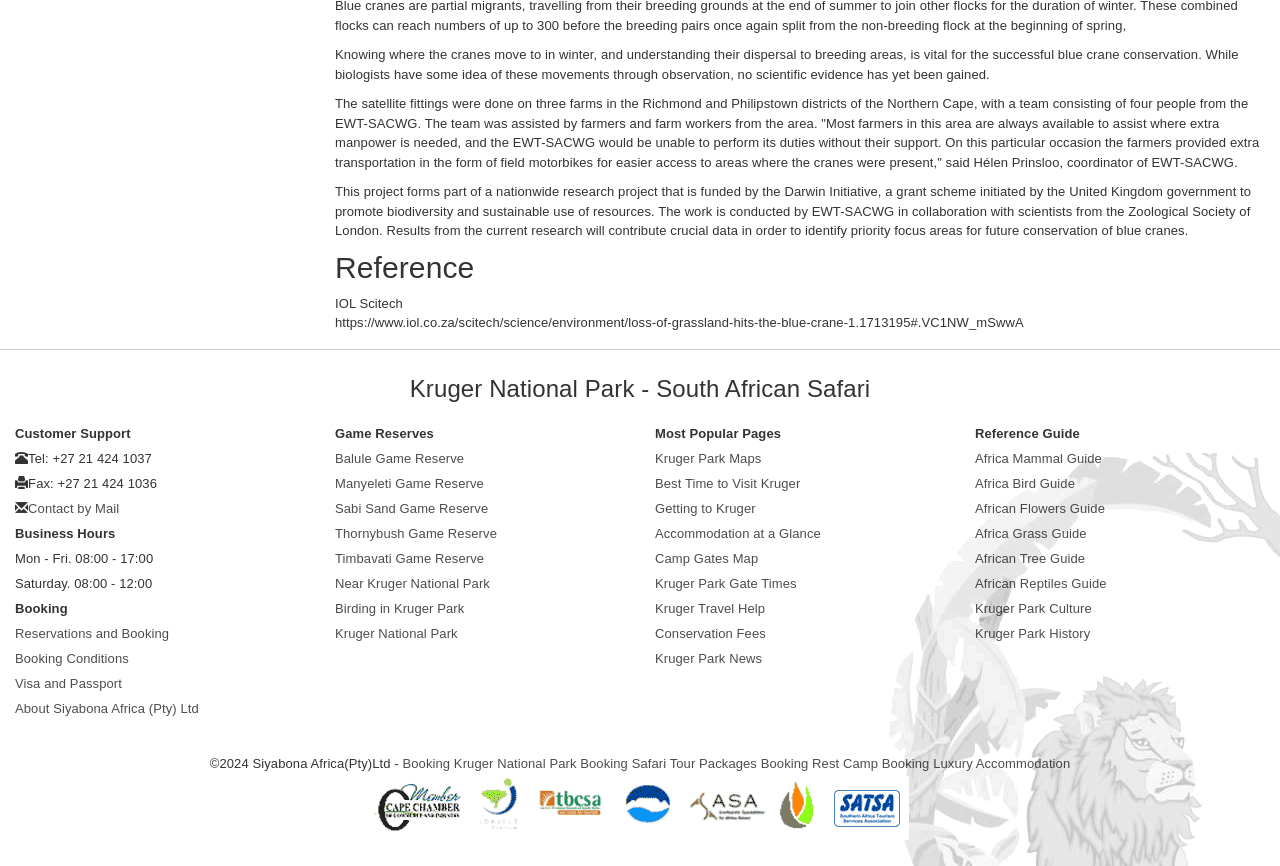Using the webpage screenshot, locate the HTML element that fits the following description and provide its bounding box: "Kruger Park Culture".

[0.762, 0.694, 0.853, 0.711]